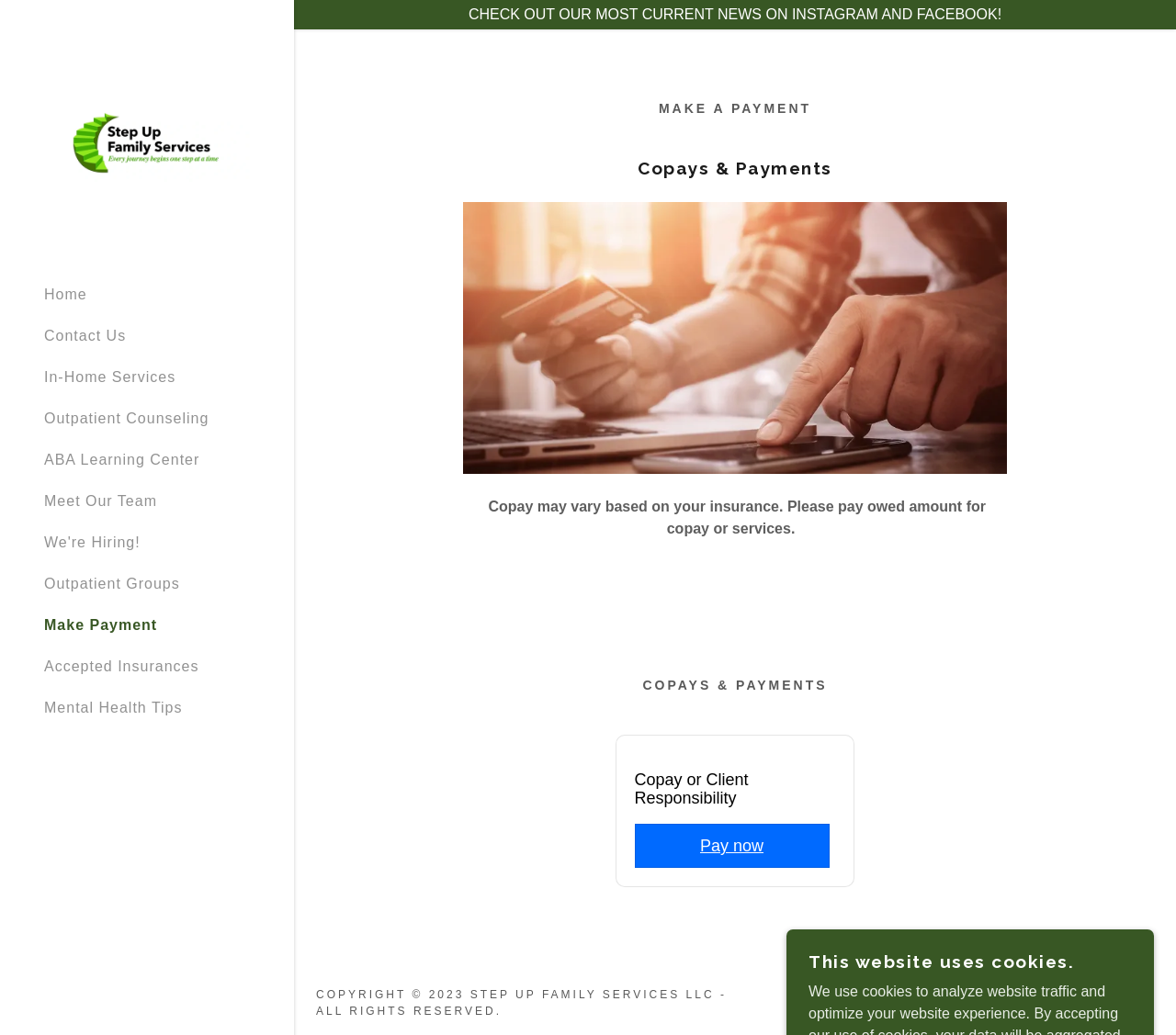Please identify the bounding box coordinates of the area I need to click to accomplish the following instruction: "View the 'Archive'".

None